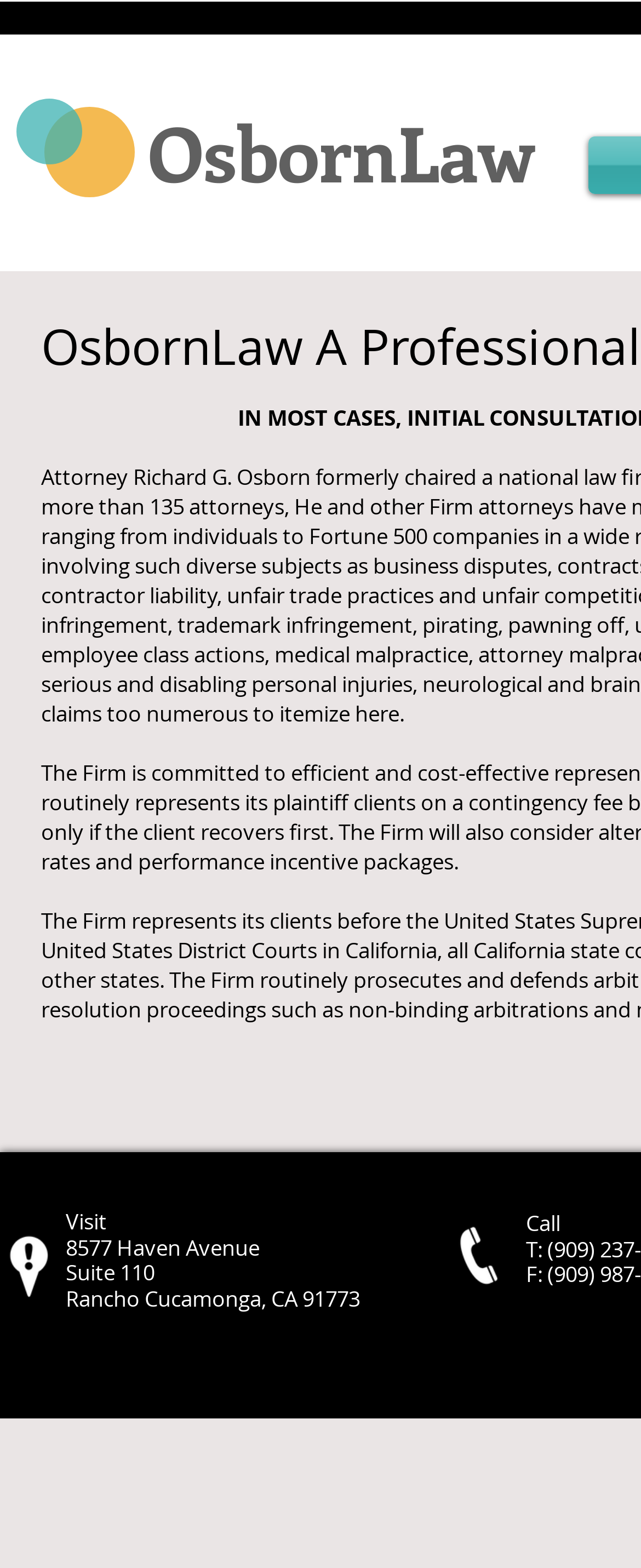Reply to the question with a single word or phrase:
How many contact methods are provided on the webpage?

2